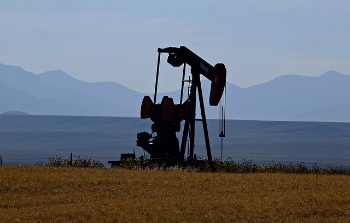Respond to the following query with just one word or a short phrase: 
What is in the distance of the image?

Mountains